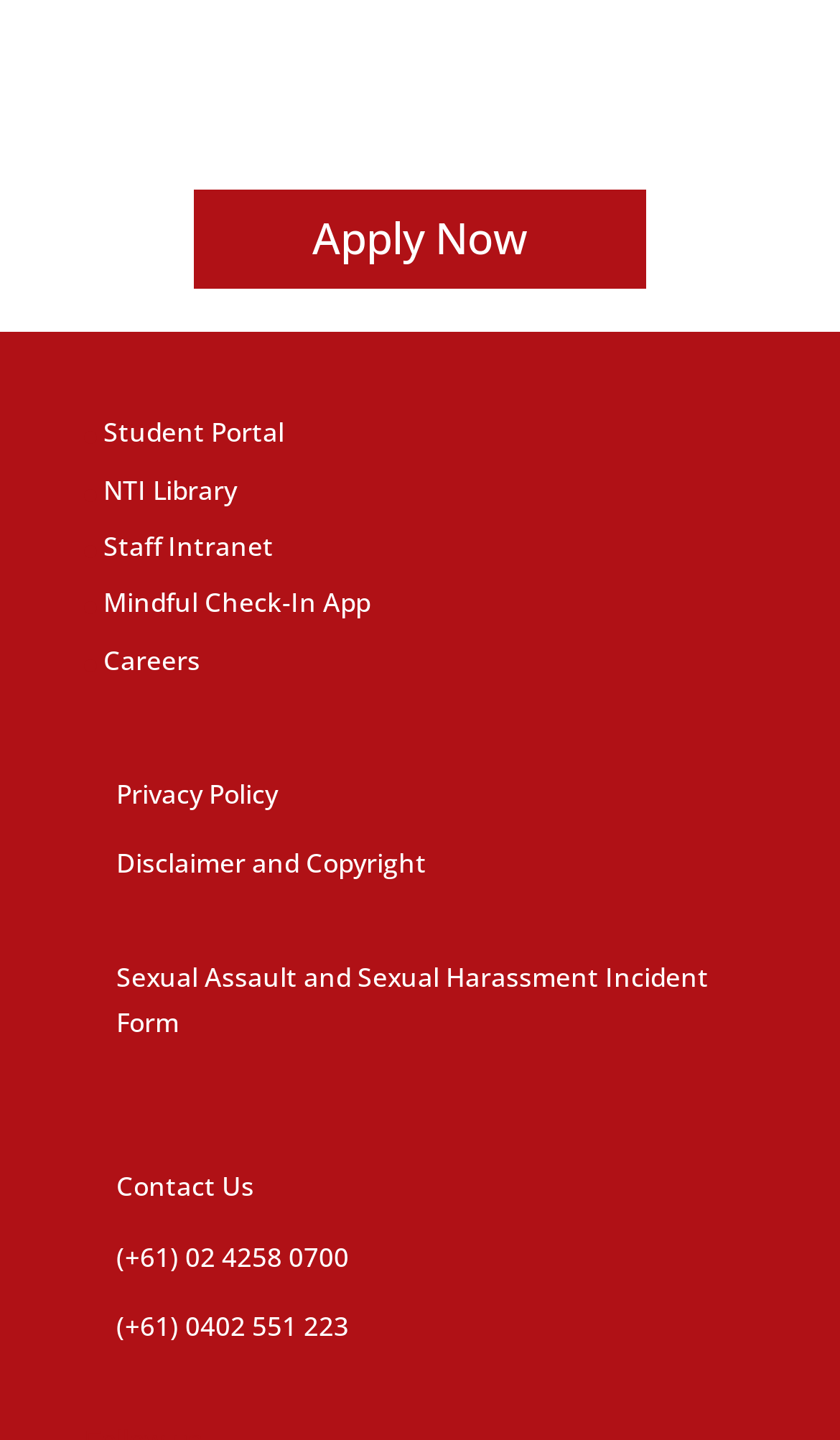Determine the bounding box coordinates for the area that should be clicked to carry out the following instruction: "Check the careers page".

[0.123, 0.446, 0.238, 0.471]